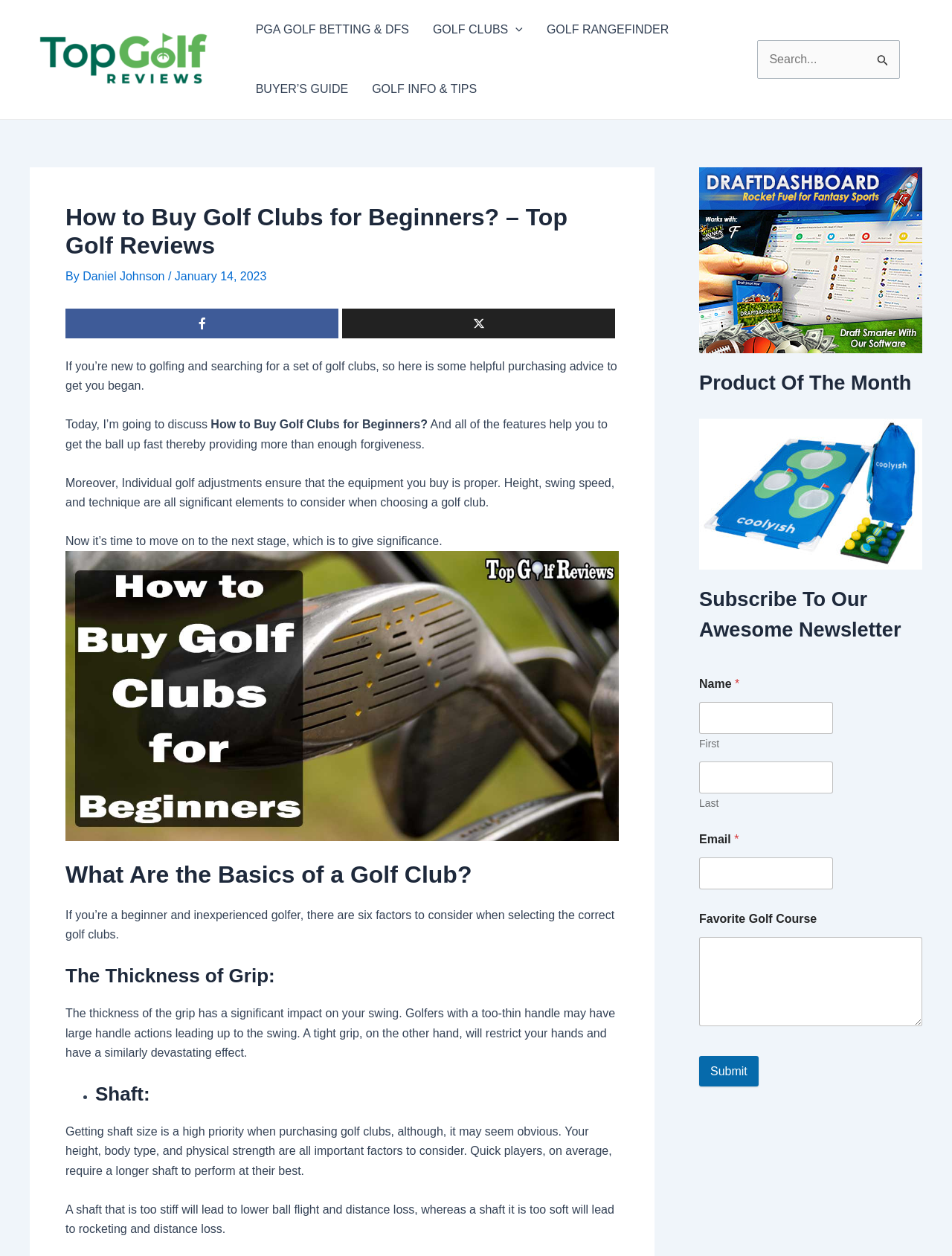What is the purpose of the search box?
Refer to the screenshot and answer in one word or phrase.

To search for content